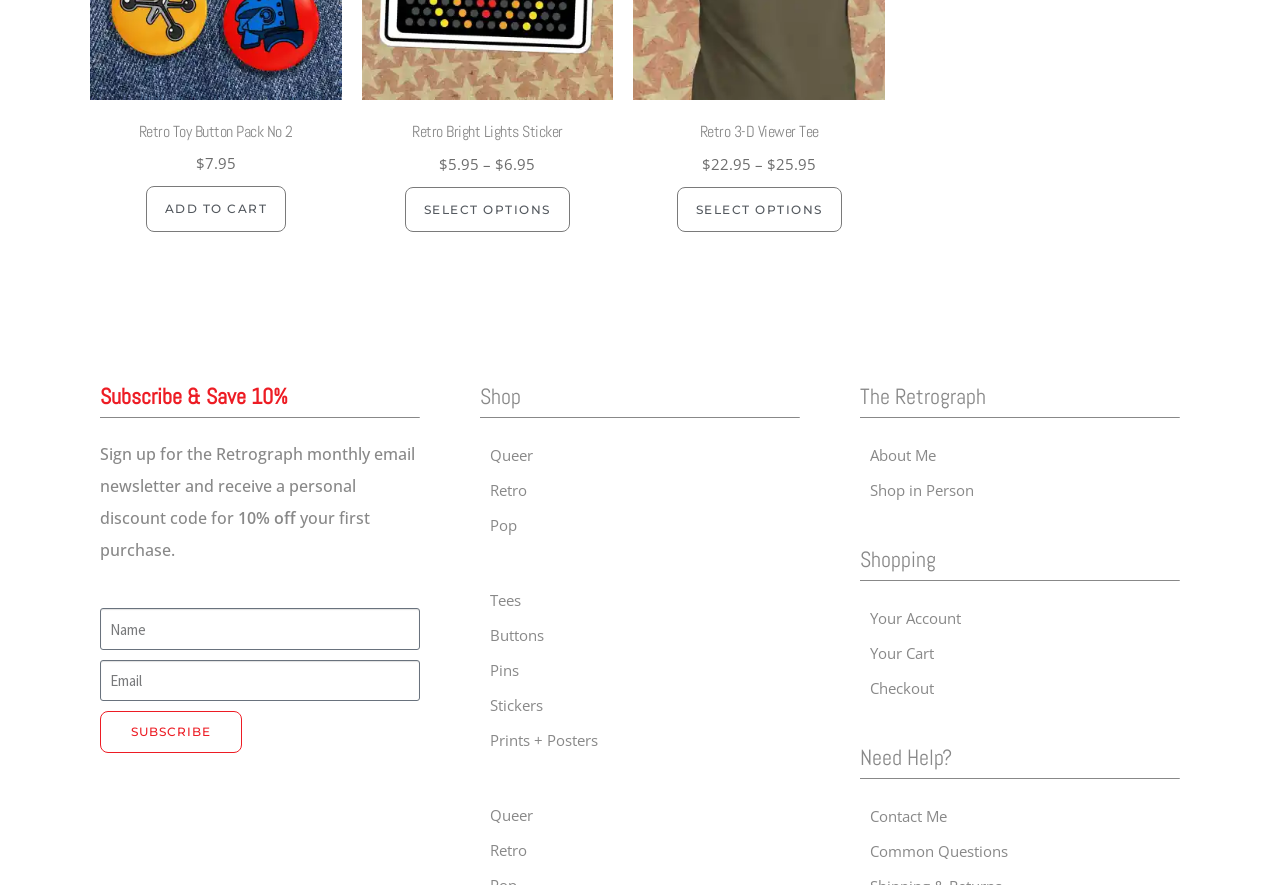Pinpoint the bounding box coordinates of the area that must be clicked to complete this instruction: "Add to cart: Retro Toy Button Pack No 2".

[0.114, 0.211, 0.223, 0.262]